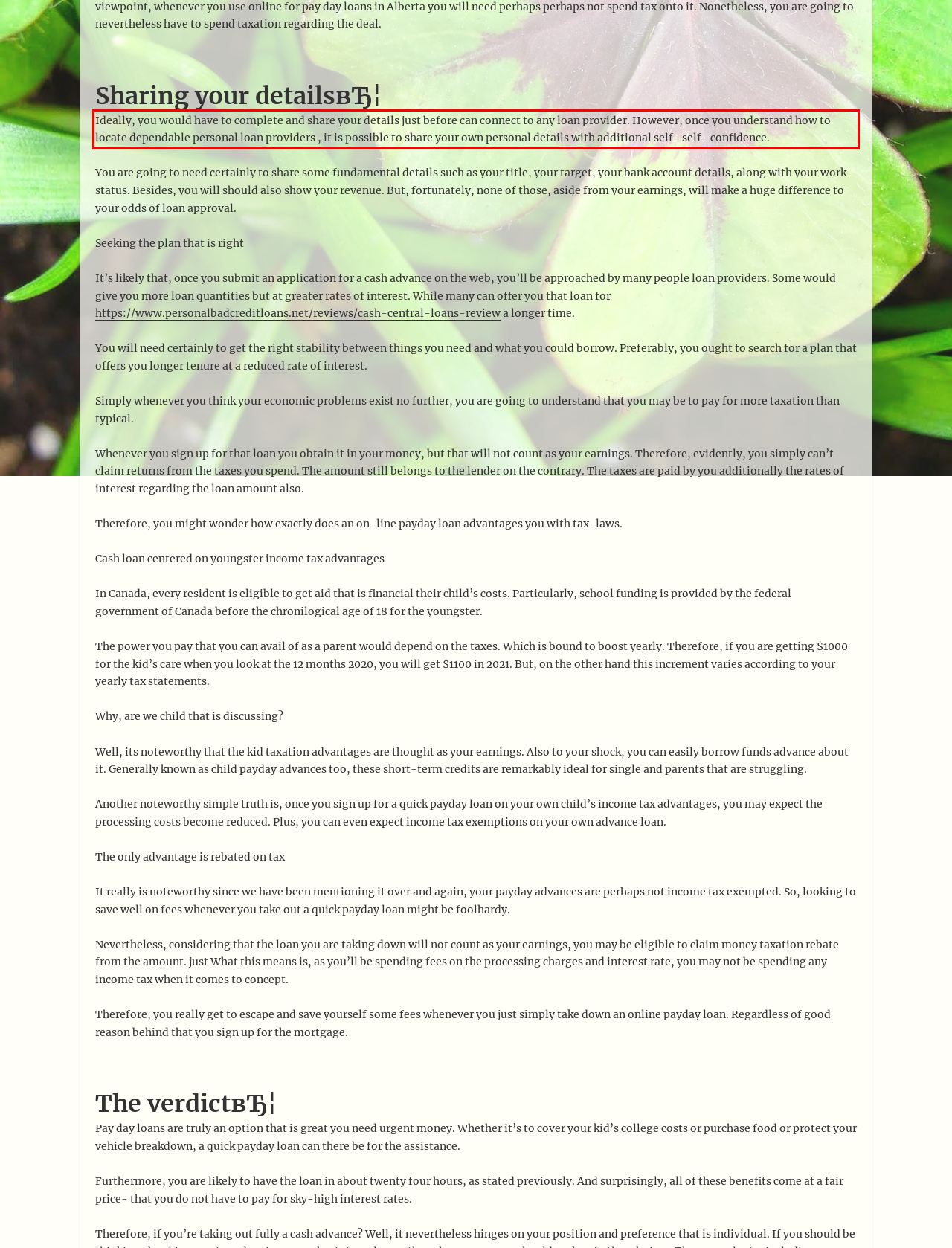You are looking at a screenshot of a webpage with a red rectangle bounding box. Use OCR to identify and extract the text content found inside this red bounding box.

Ideally, you would have to complete and share your details just before can connect to any loan provider. However, once you understand how to locate dependable personal loan providers , it is possible to share your own personal details with additional self- self- confidence.